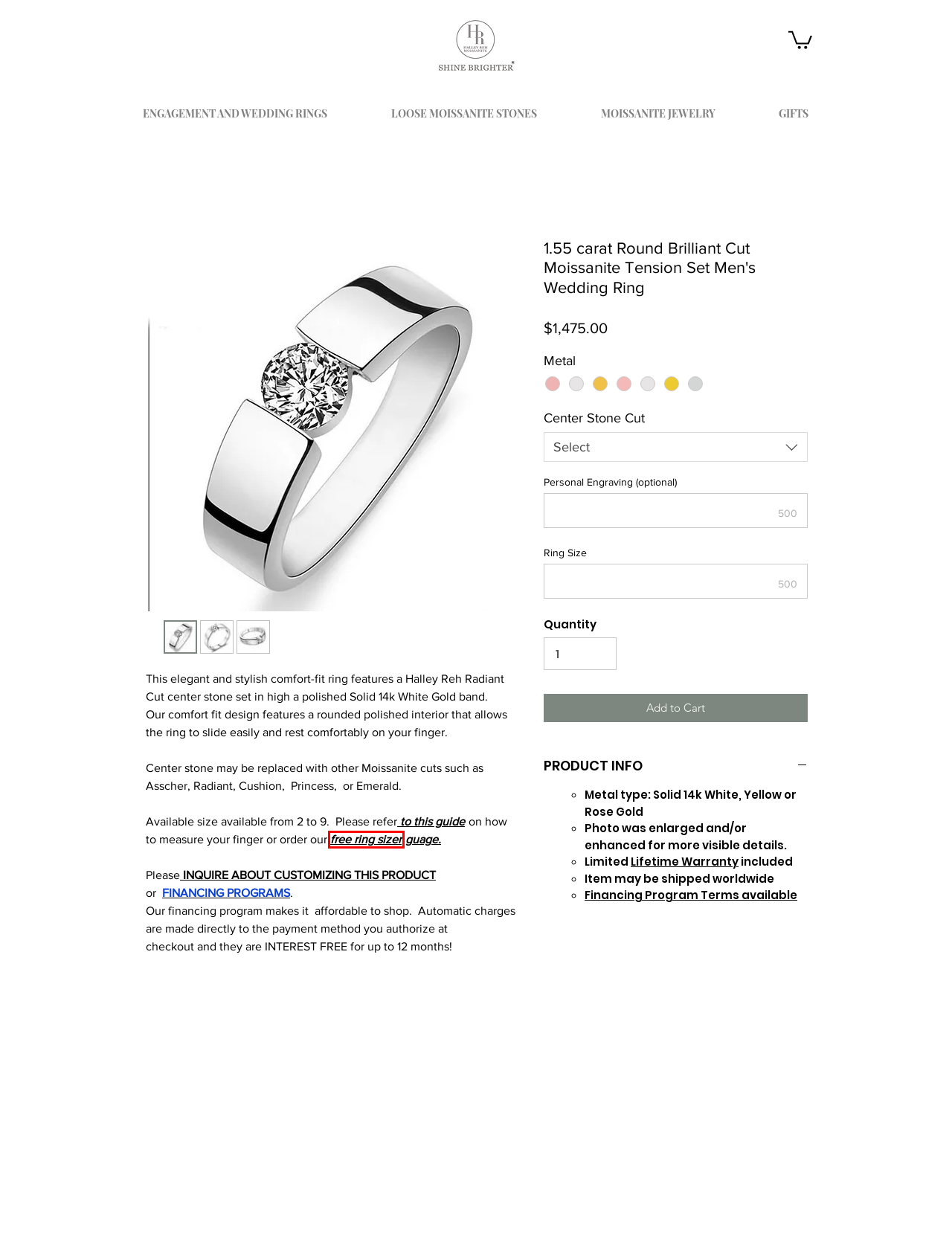Given a screenshot of a webpage with a red rectangle bounding box around a UI element, select the best matching webpage description for the new webpage that appears after clicking the highlighted element. The candidate descriptions are:
A. Our Packaging | halleyreh.com
B. Ring Sizer Guage | halleyreh.com
C. How to Measure Ring Size | halleyreh.com
D. Return Policy | halleyreh.com
E. Responsible & Ethical Jewelry  Sources | halleyreh.com
F. Financing Options | halleyreh.com
G. Custom Jewelry | Engagement Rings | Halley Reh
H. Lifetime Warranty | halleyreh.com

B